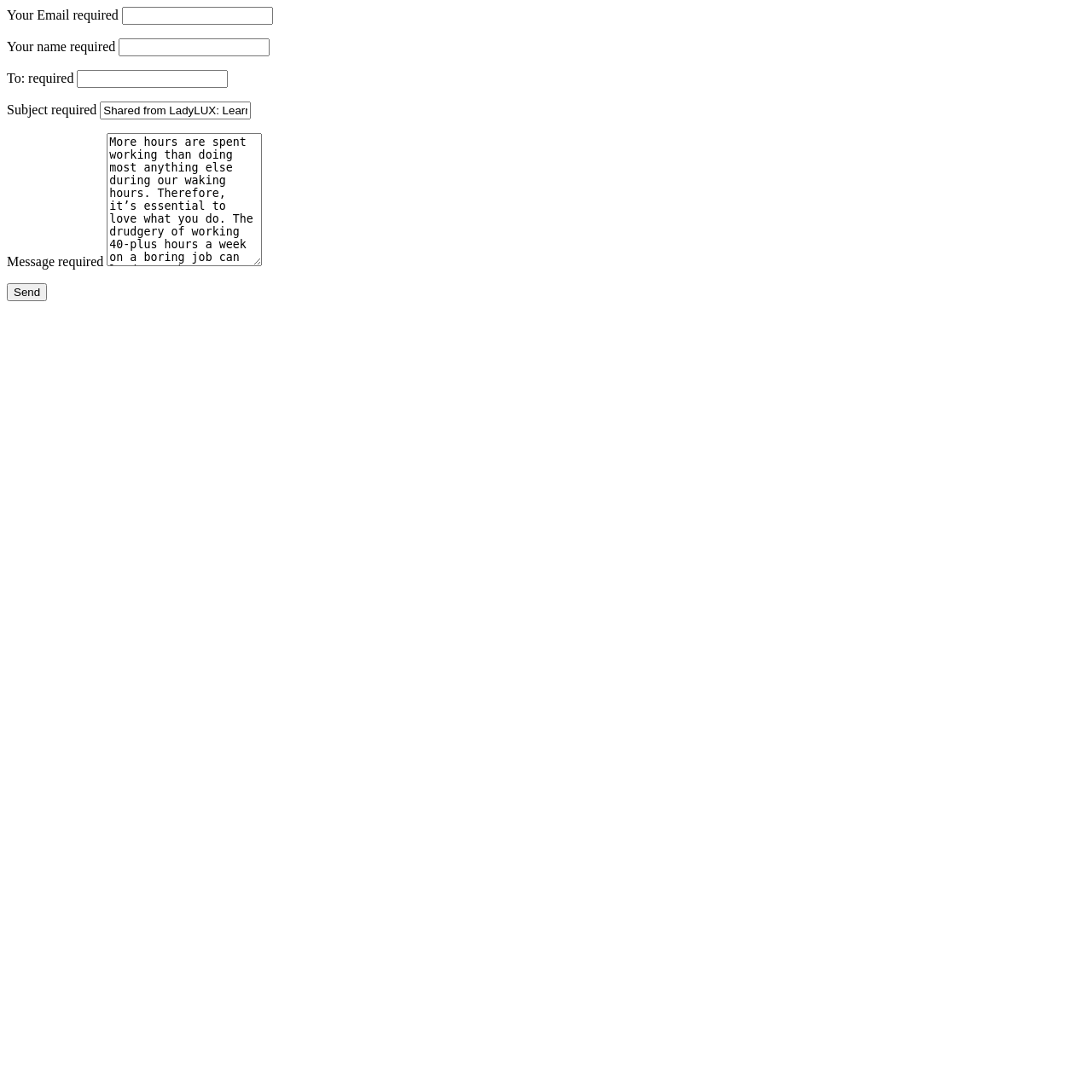Please examine the image and provide a detailed answer to the question: What is the topic of the shared article?

The topic of the shared article is 'Loving your job' because the text 'Learn How To Love Your Job' is present in the shared article snippet, and the article appears to be discussing the importance of enjoying one's work.